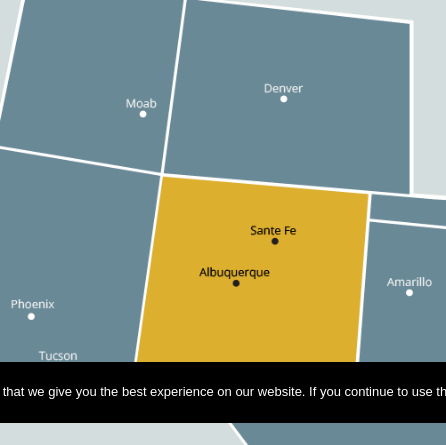What is the location of Hidalgo Medical Services?
Please ensure your answer to the question is detailed and covers all necessary aspects.

The visual representation of the map is essential for understanding the geographical context of Hidalgo Medical Services, which is located in southwestern New Mexico, a region characterized by its diverse communities and proximity to the Mexican border.